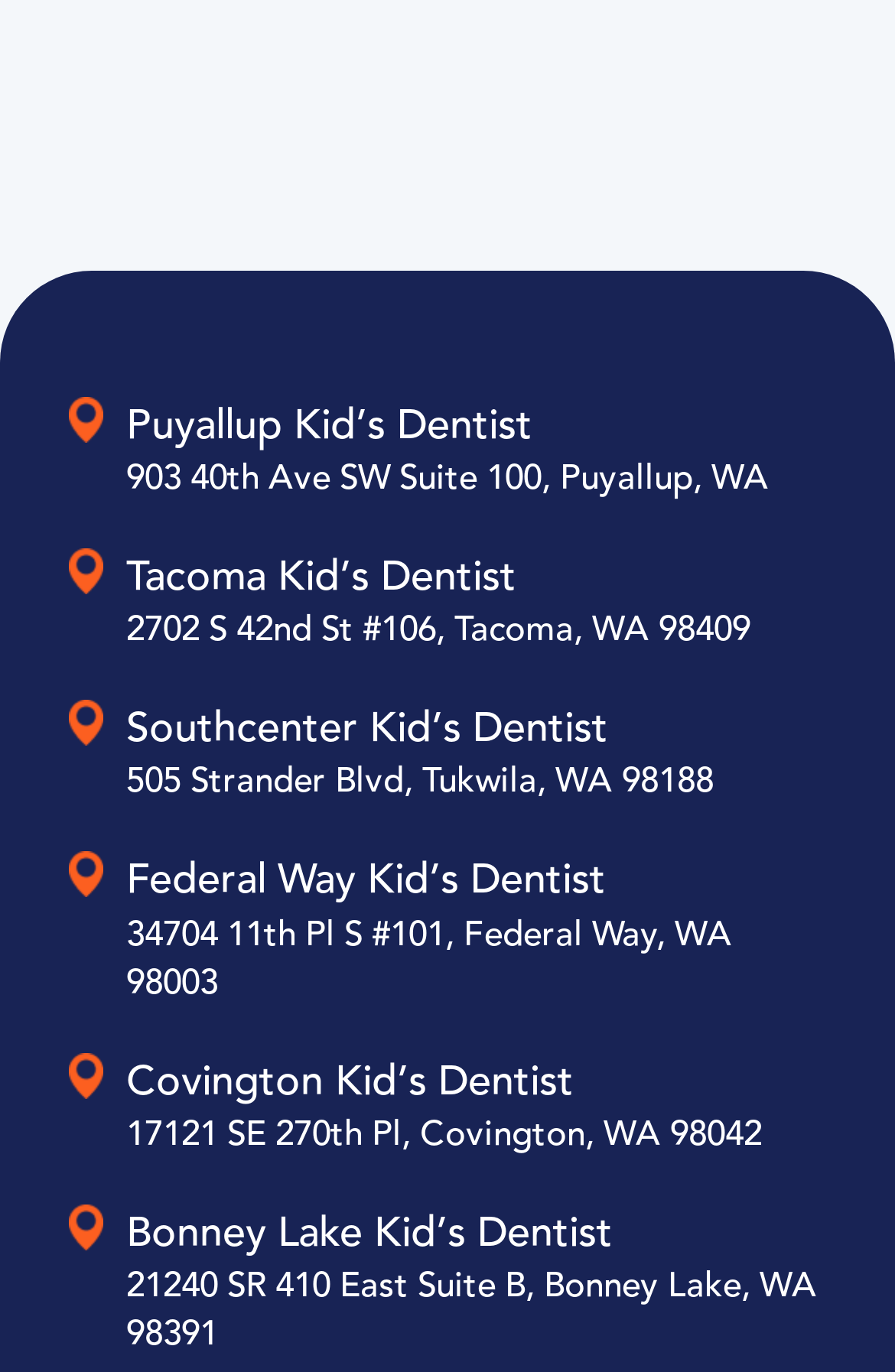What is the street name of the third location?
Carefully analyze the image and provide a thorough answer to the question.

I looked at the third link that contains an address, which is '505 Strander Blvd, Tukwila, WA 98188 - opens in new tab'. The street name mentioned is Strander Blvd.